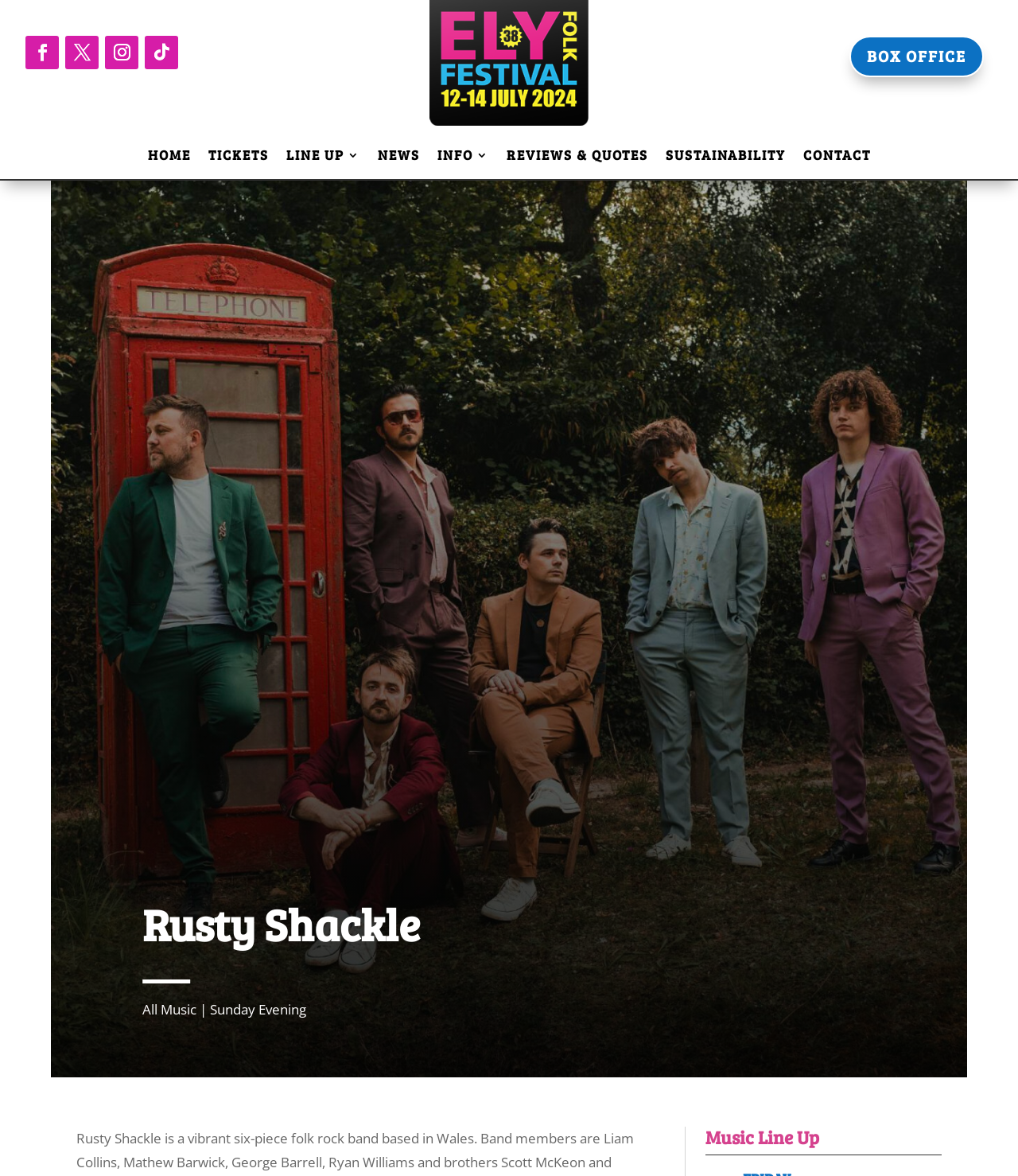Determine the bounding box coordinates of the clickable element to complete this instruction: "view tickets". Provide the coordinates in the format of four float numbers between 0 and 1, [left, top, right, bottom].

[0.204, 0.127, 0.264, 0.142]